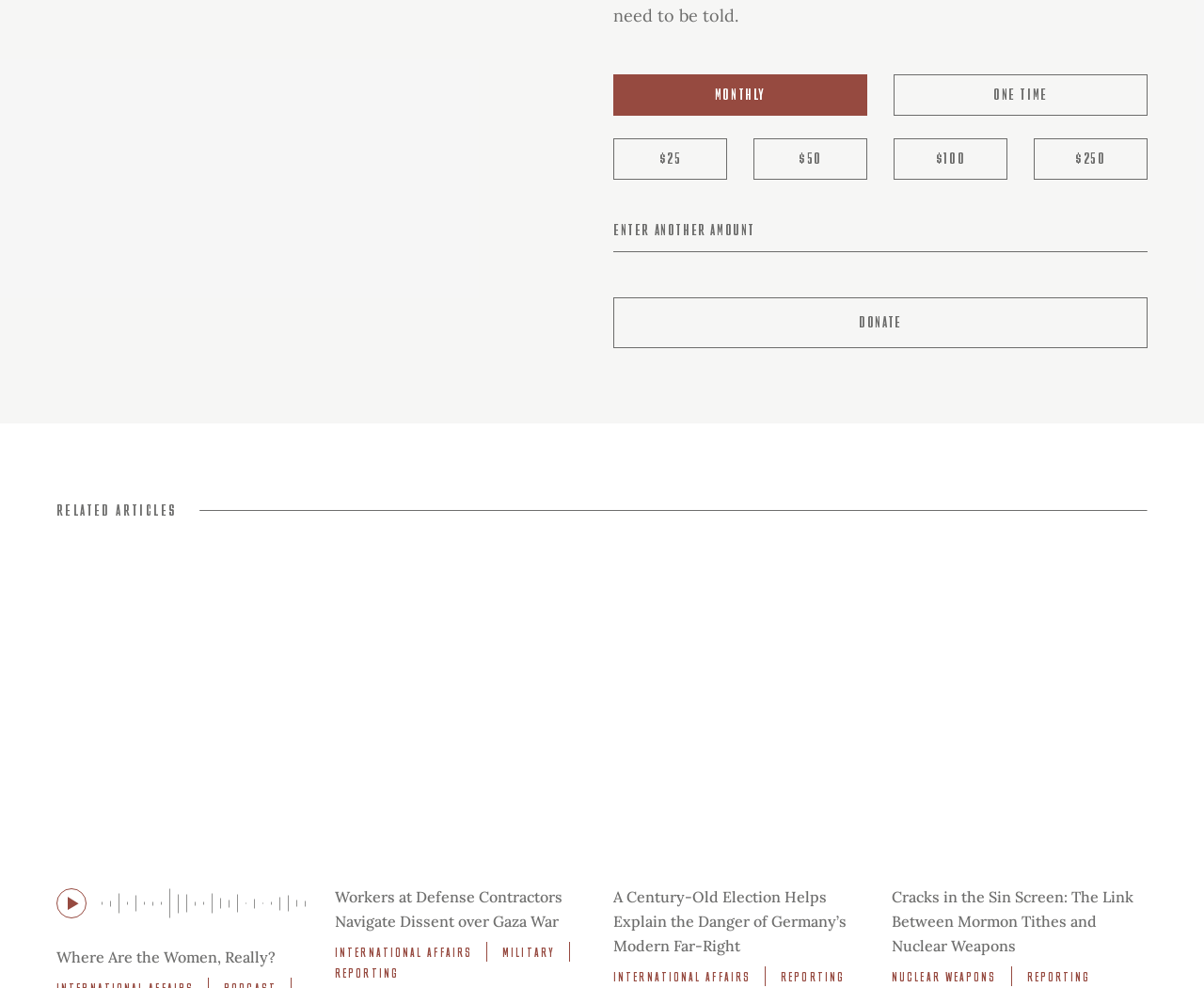Please specify the bounding box coordinates for the clickable region that will help you carry out the instruction: "Explore what we offer".

None